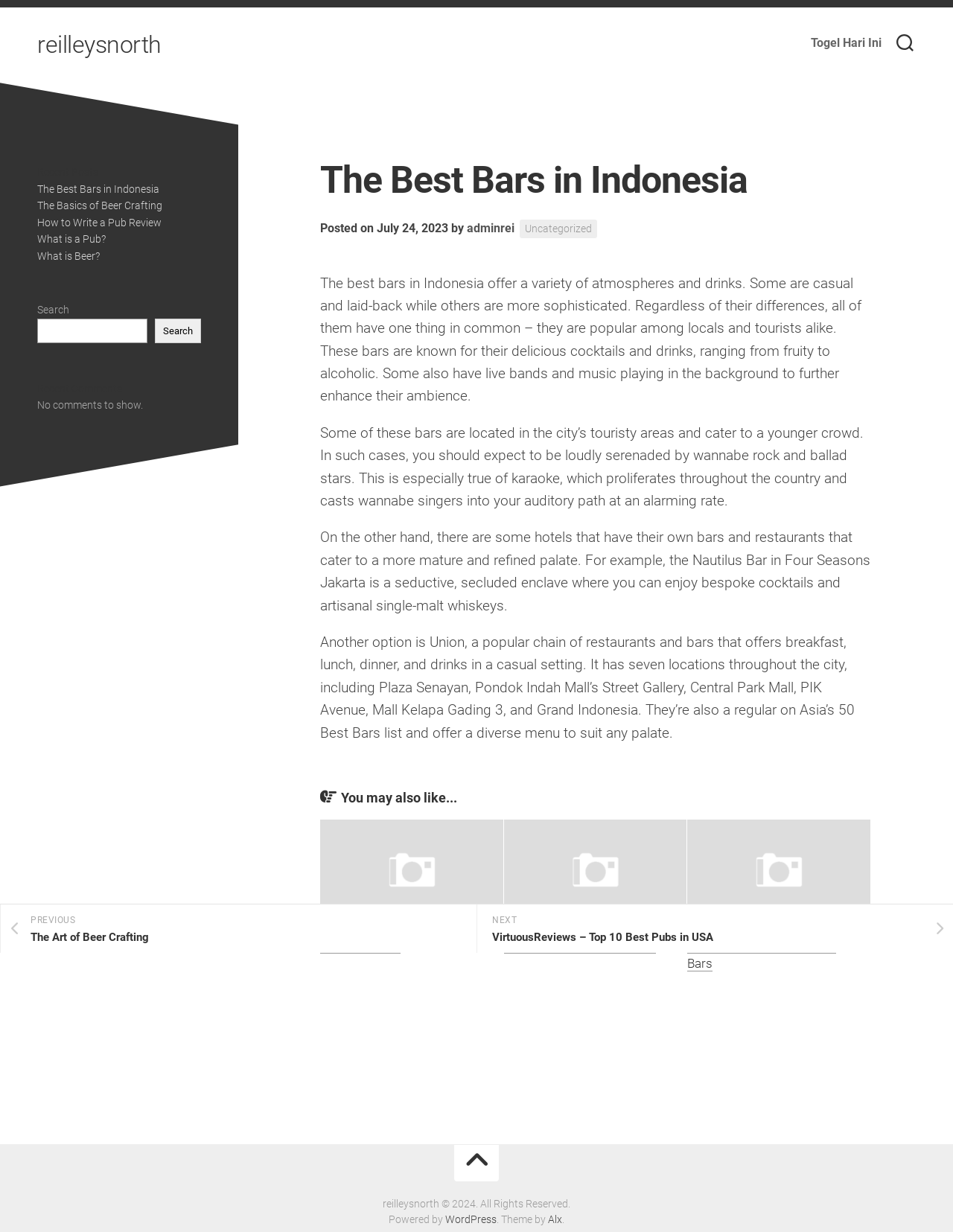Determine the bounding box coordinates of the element's region needed to click to follow the instruction: "Call +1 (949) 743-2535". Provide these coordinates as four float numbers between 0 and 1, formatted as [left, top, right, bottom].

None